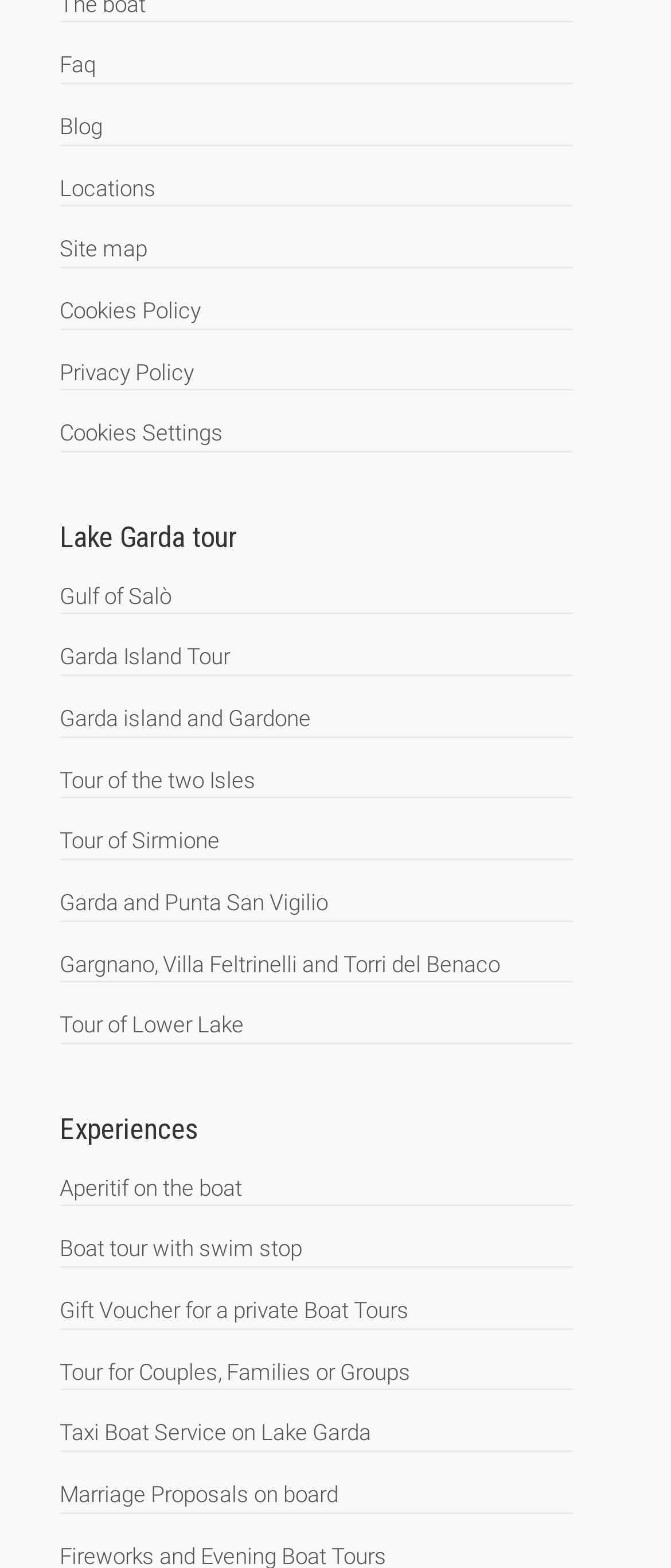Please specify the bounding box coordinates of the clickable region to carry out the following instruction: "View Lake Garda tour". The coordinates should be four float numbers between 0 and 1, in the format [left, top, right, bottom].

[0.088, 0.332, 0.912, 0.353]